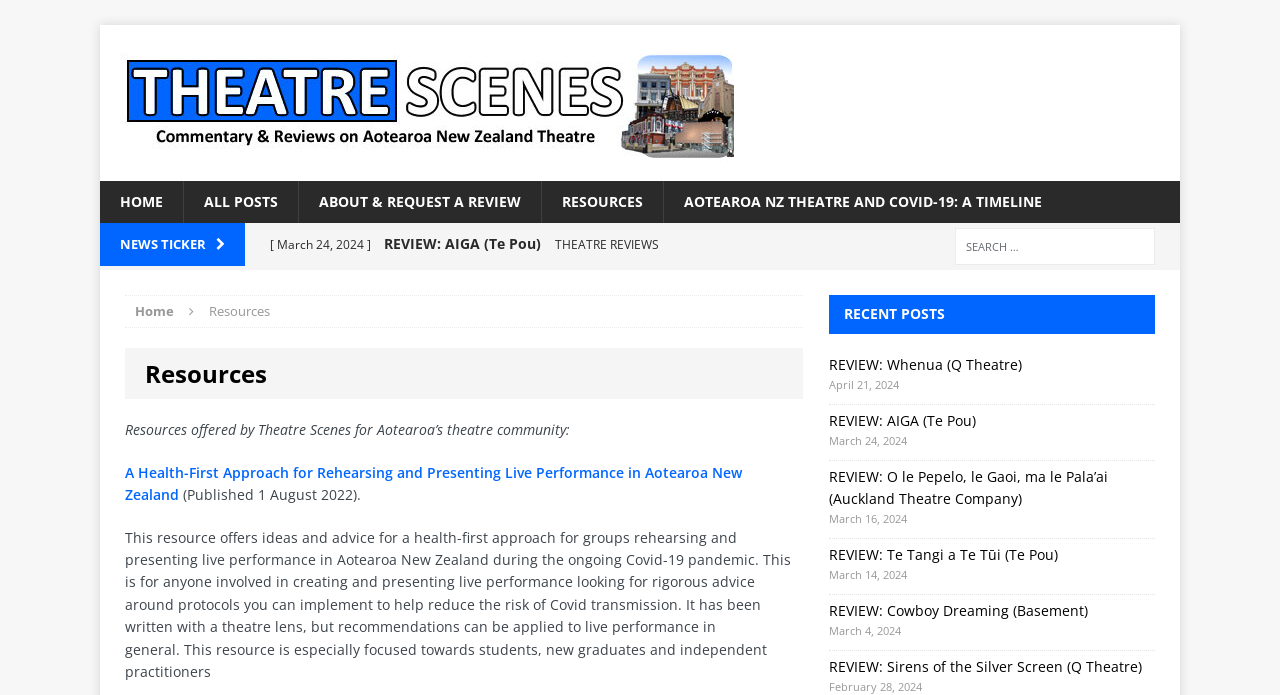Identify the bounding box for the UI element that is described as follows: "REVIEW: Cowboy Dreaming (Basement)".

[0.647, 0.865, 0.85, 0.892]